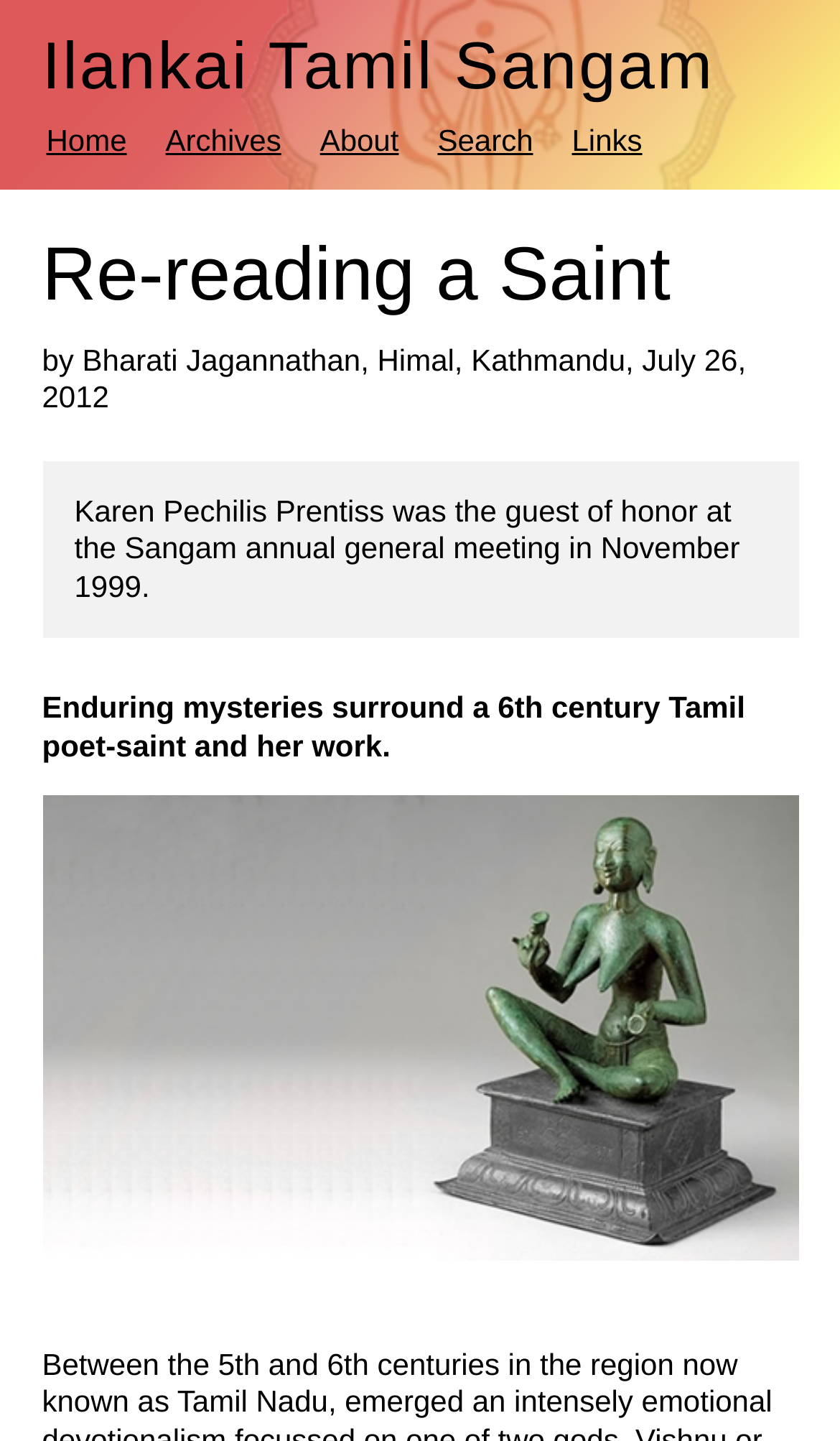Answer in one word or a short phrase: 
What is the occupation of Bharati Jagannathan?

Writer